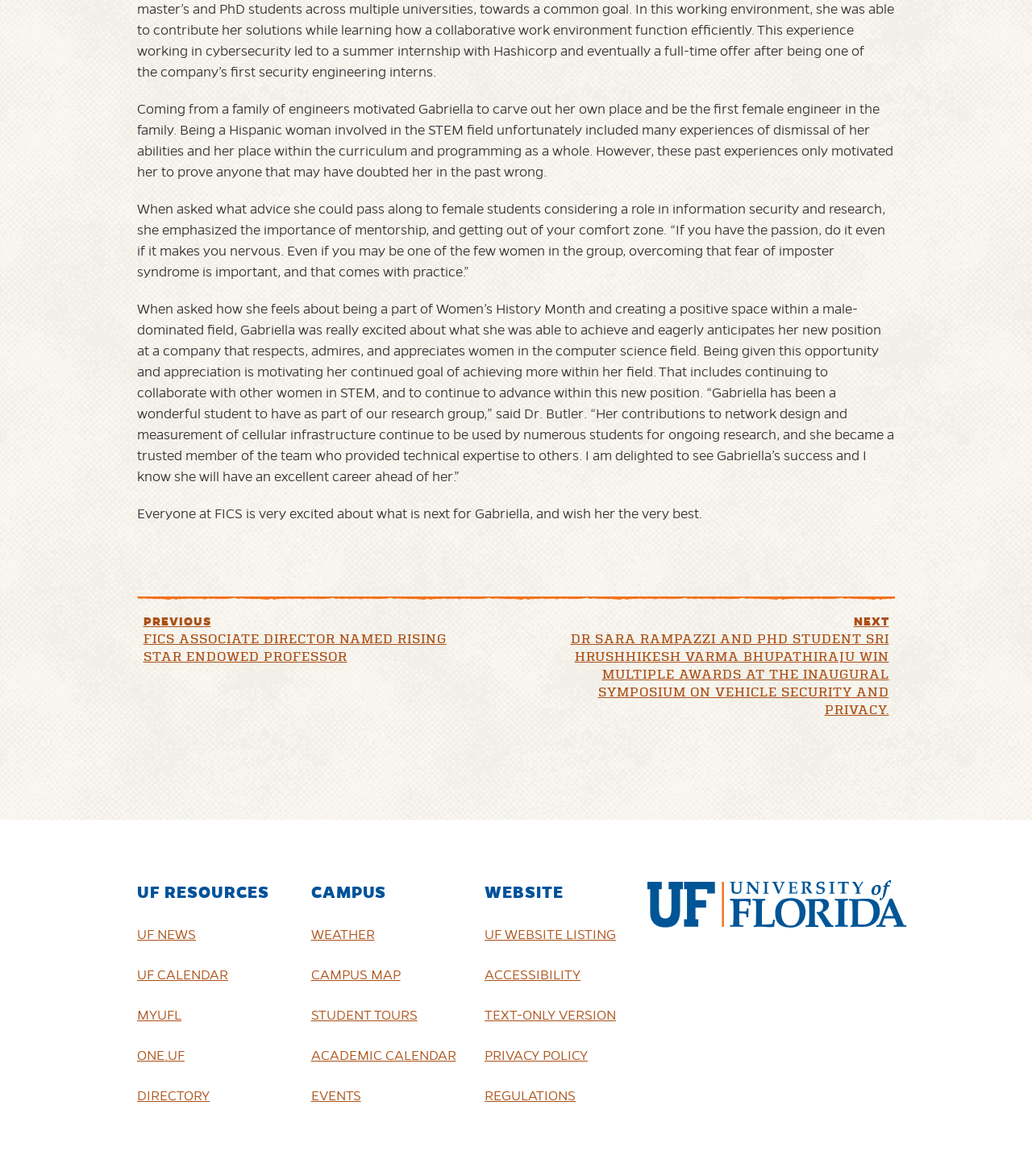Locate the bounding box coordinates of the area that needs to be clicked to fulfill the following instruction: "Click on 'Previous post: FICS ASSOCIATE DIRECTOR NAMED RISING STAR ENDOWED PROFESSOR'". The coordinates should be in the format of four float numbers between 0 and 1, namely [left, top, right, bottom].

[0.139, 0.521, 0.457, 0.565]